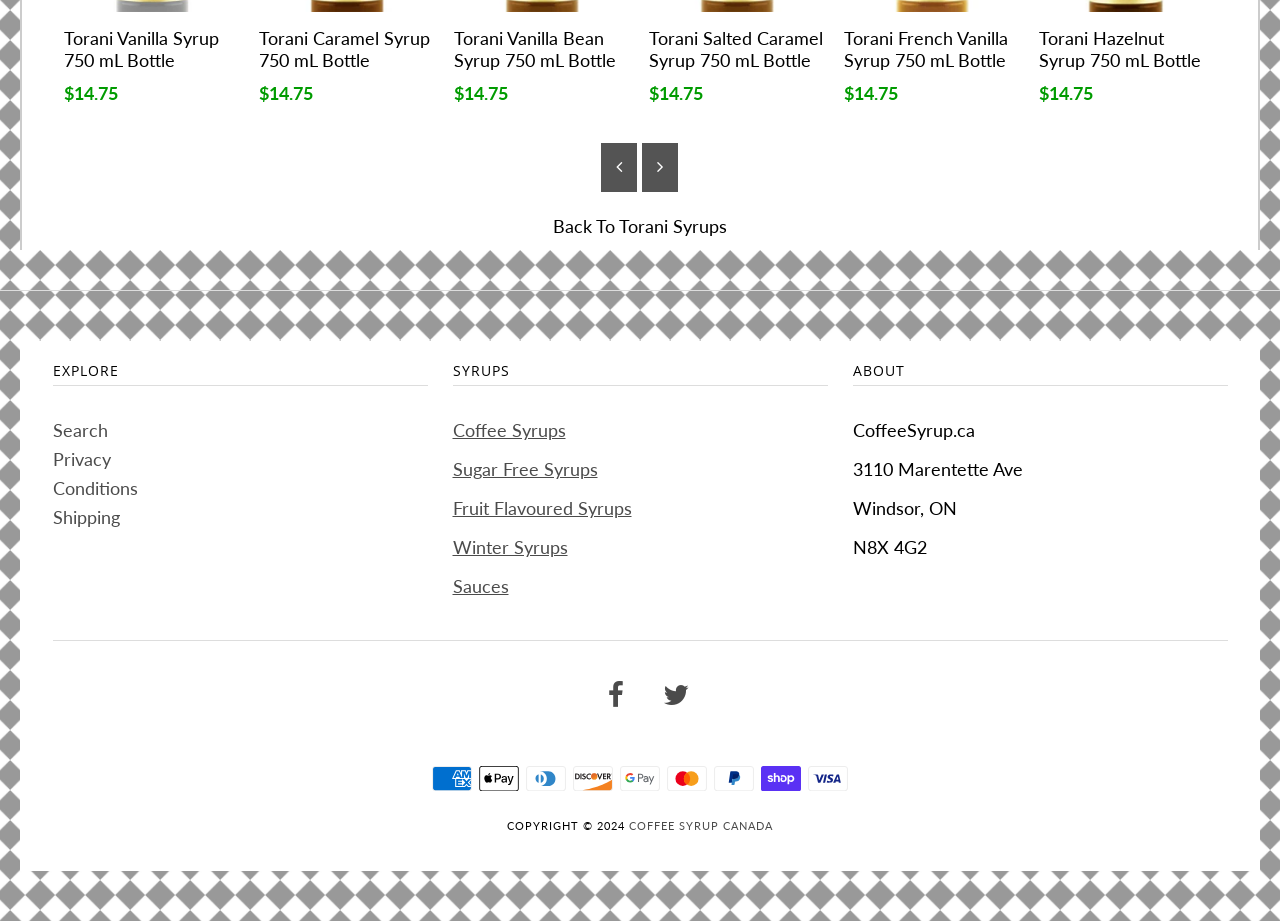For the element described, predict the bounding box coordinates as (top-left x, top-left y, bottom-right x, bottom-right y). All values should be between 0 and 1. Element description: Winter Syrups

[0.354, 0.582, 0.443, 0.606]